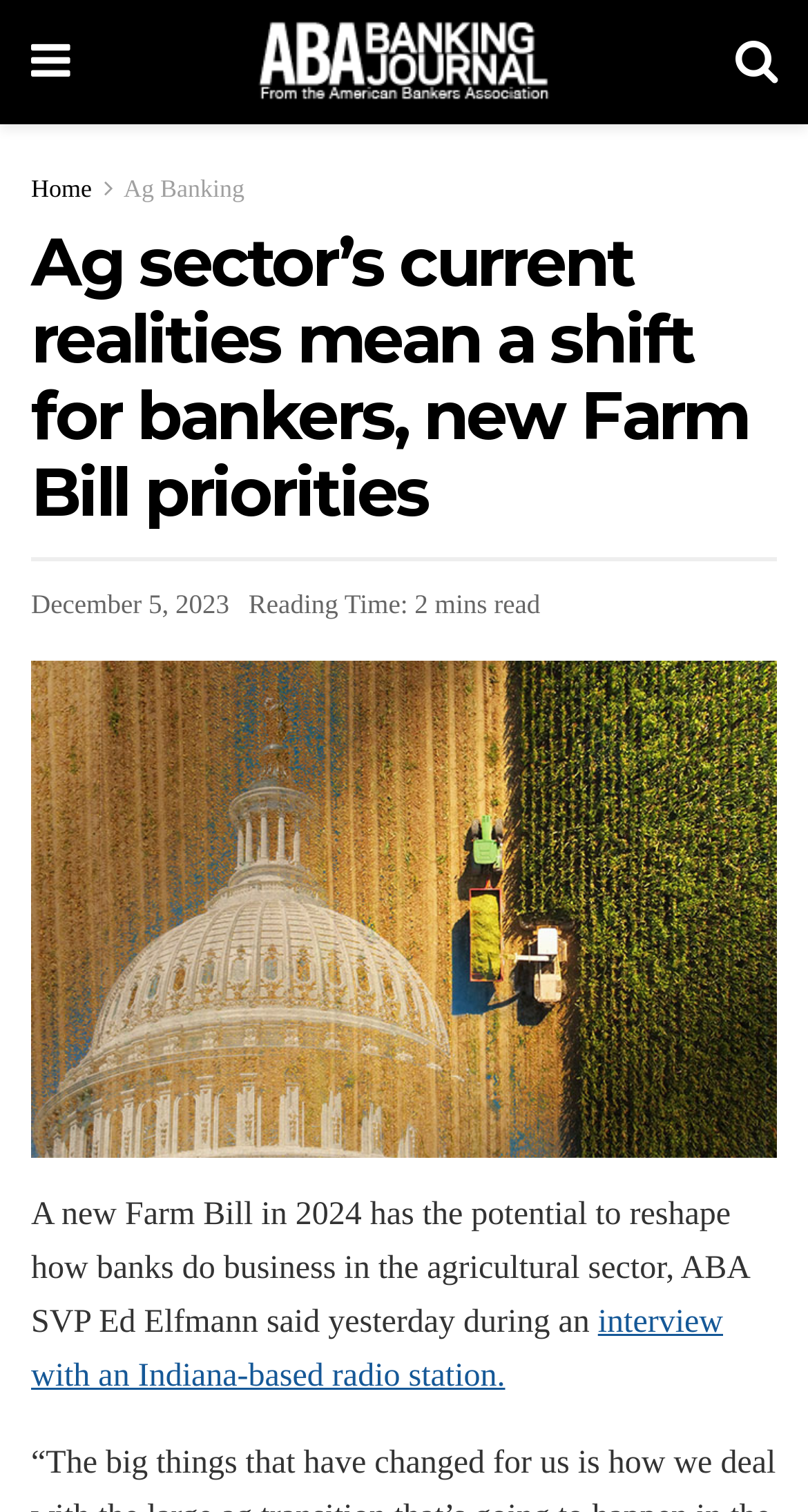Give a concise answer of one word or phrase to the question: 
How long does it take to read the article?

2 mins